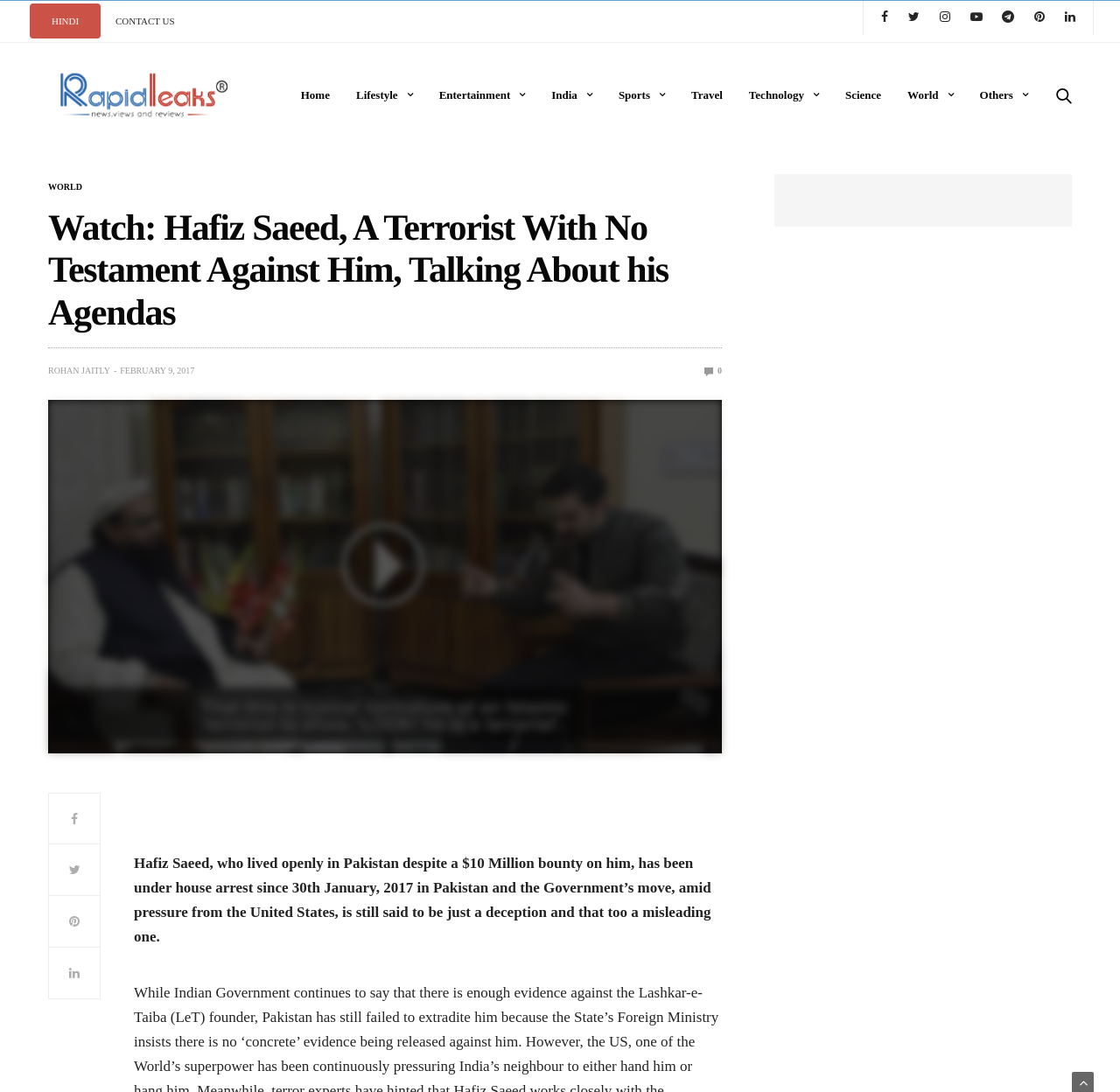Using the image as a reference, answer the following question in as much detail as possible:
How many social media links are there?

I counted the number of link elements with Unicode characters '', '', '', '', '', and '', which are commonly used to represent social media icons.